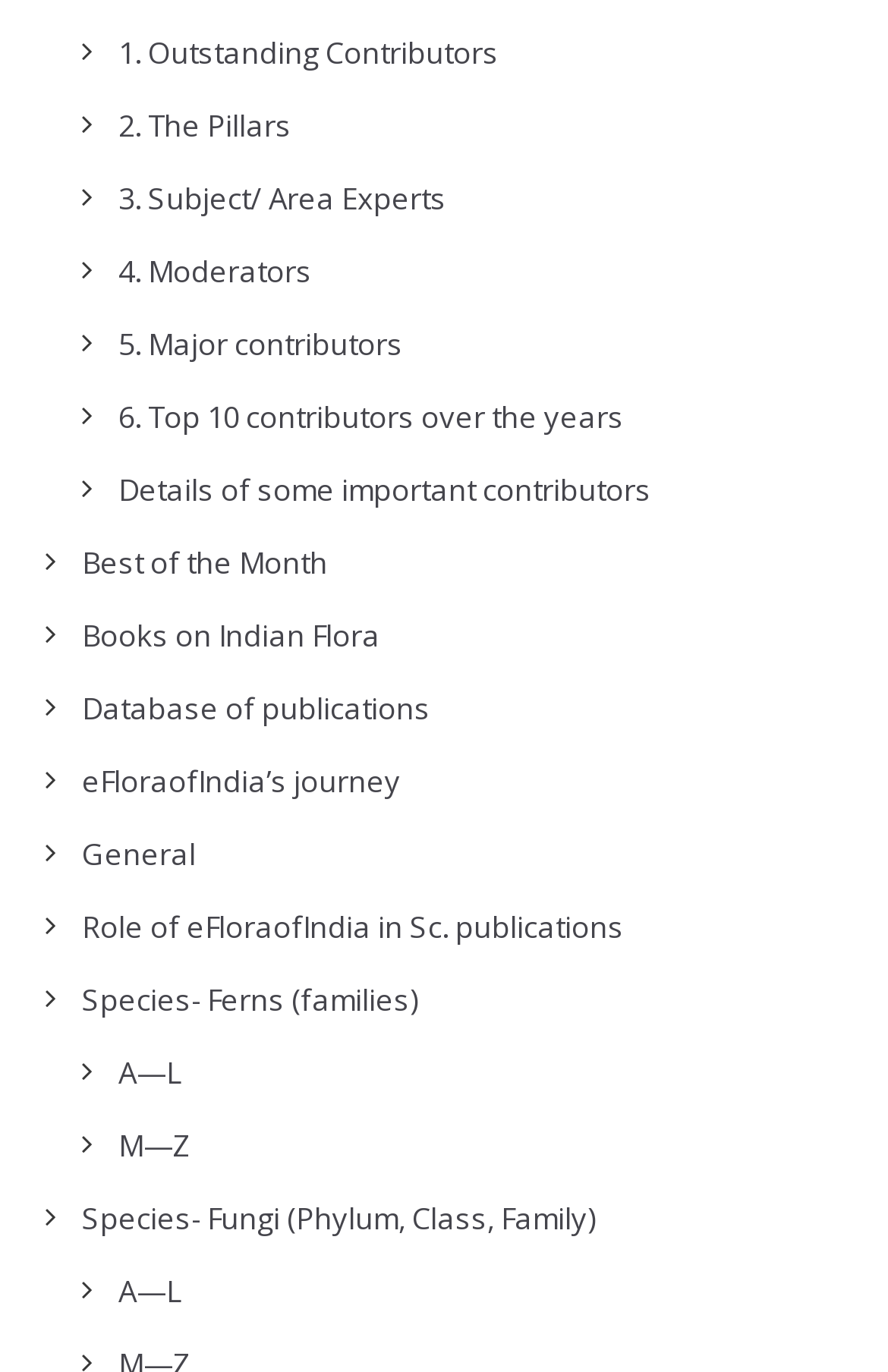Kindly determine the bounding box coordinates for the area that needs to be clicked to execute this instruction: "Click on the 'Rhodes And Scholes' link".

None